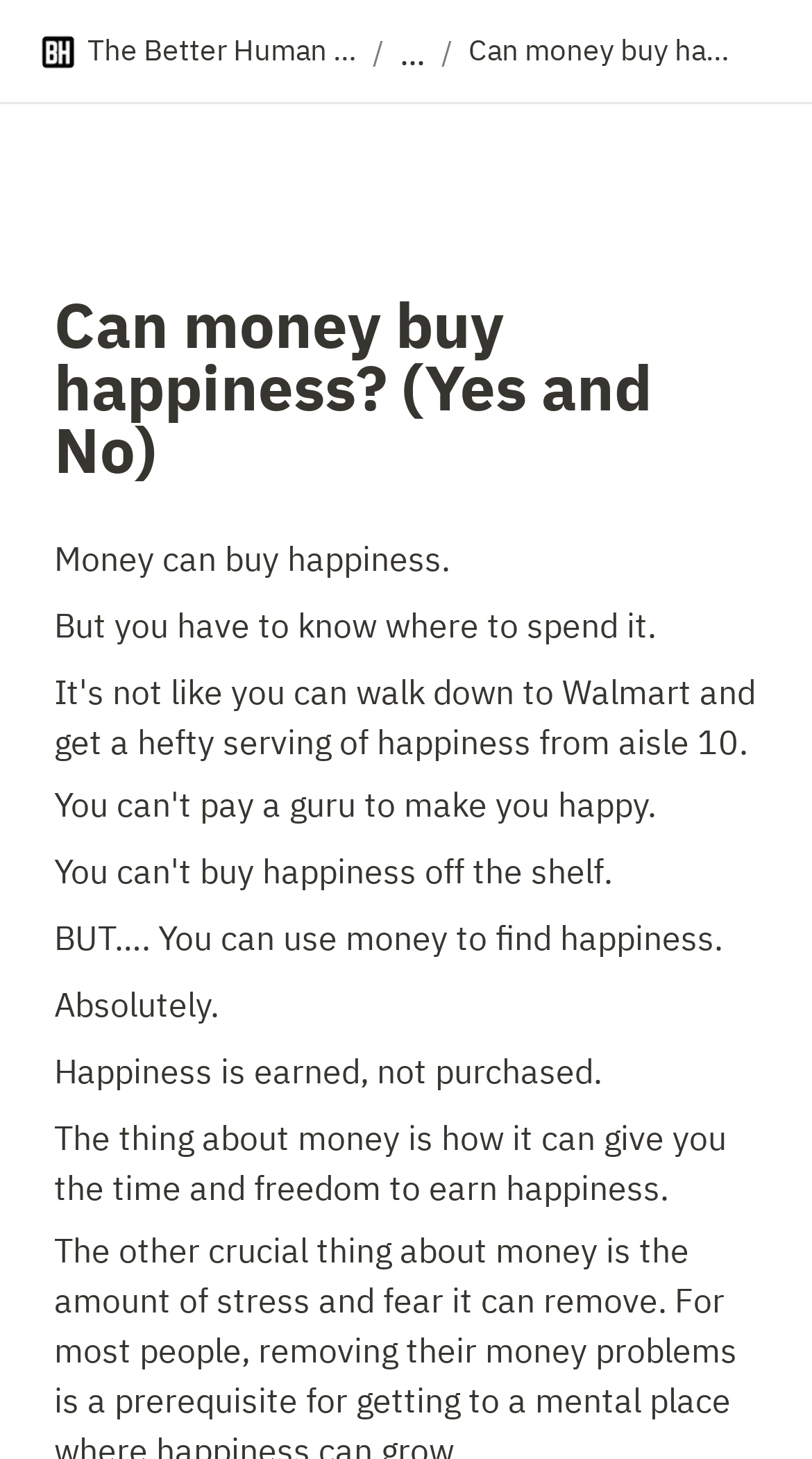Please provide a brief answer to the following inquiry using a single word or phrase:
What is the tone of the article?

Neutral